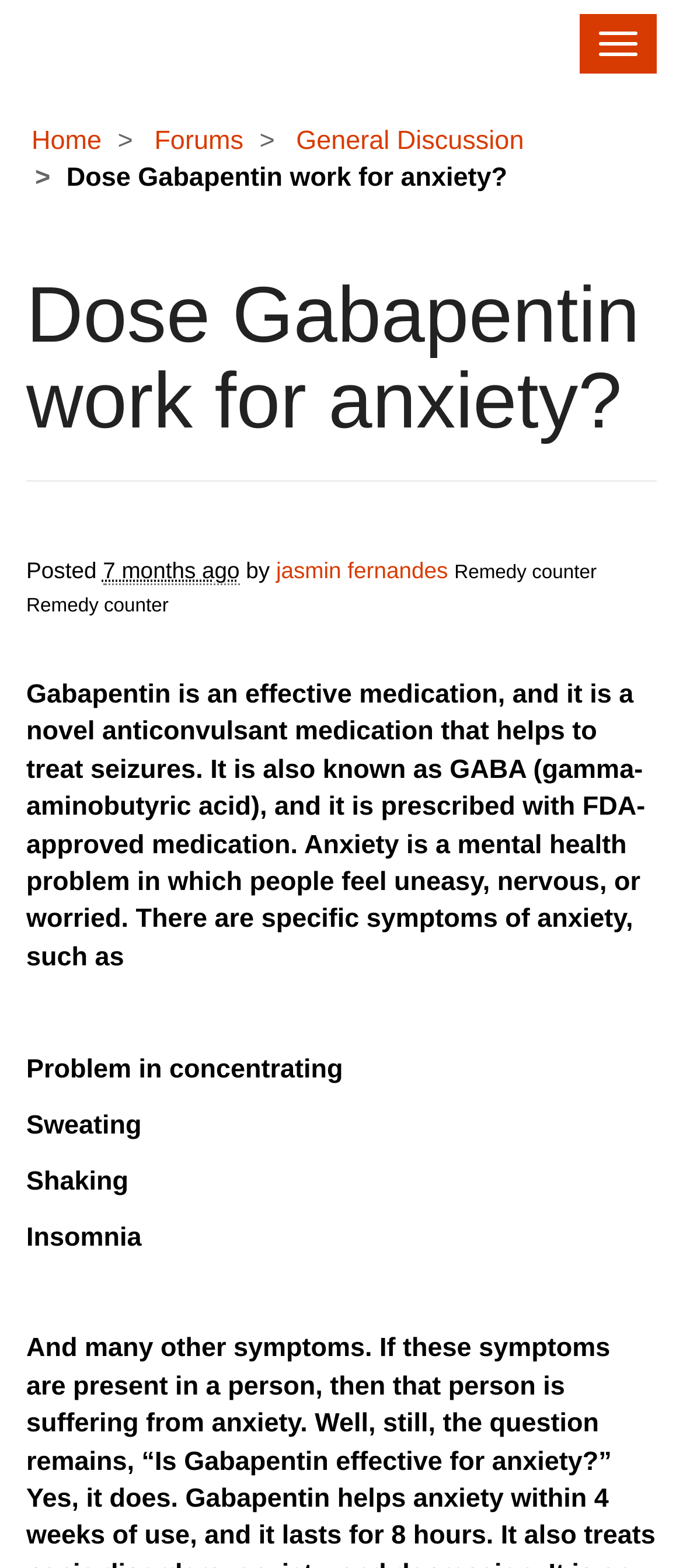What is the date of the post?
Please respond to the question thoroughly and include all relevant details.

The date and time of the post are mentioned as '11/22/2023 6:19 AM', which is an abbreviation element on the webpage, indicating the timestamp of the post.